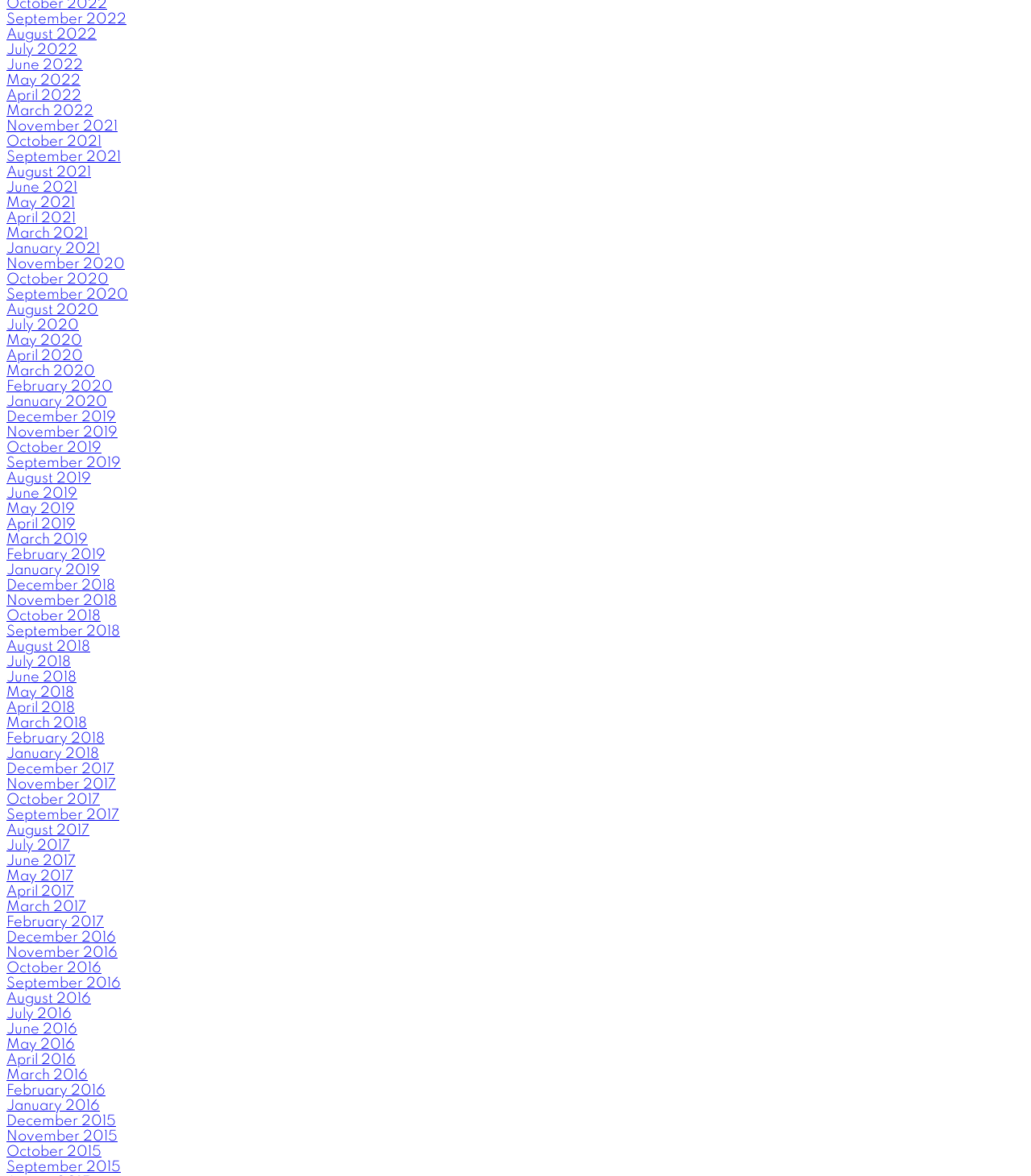Identify the bounding box coordinates for the element you need to click to achieve the following task: "View January 2019". Provide the bounding box coordinates as four float numbers between 0 and 1, in the form [left, top, right, bottom].

[0.006, 0.479, 0.097, 0.491]